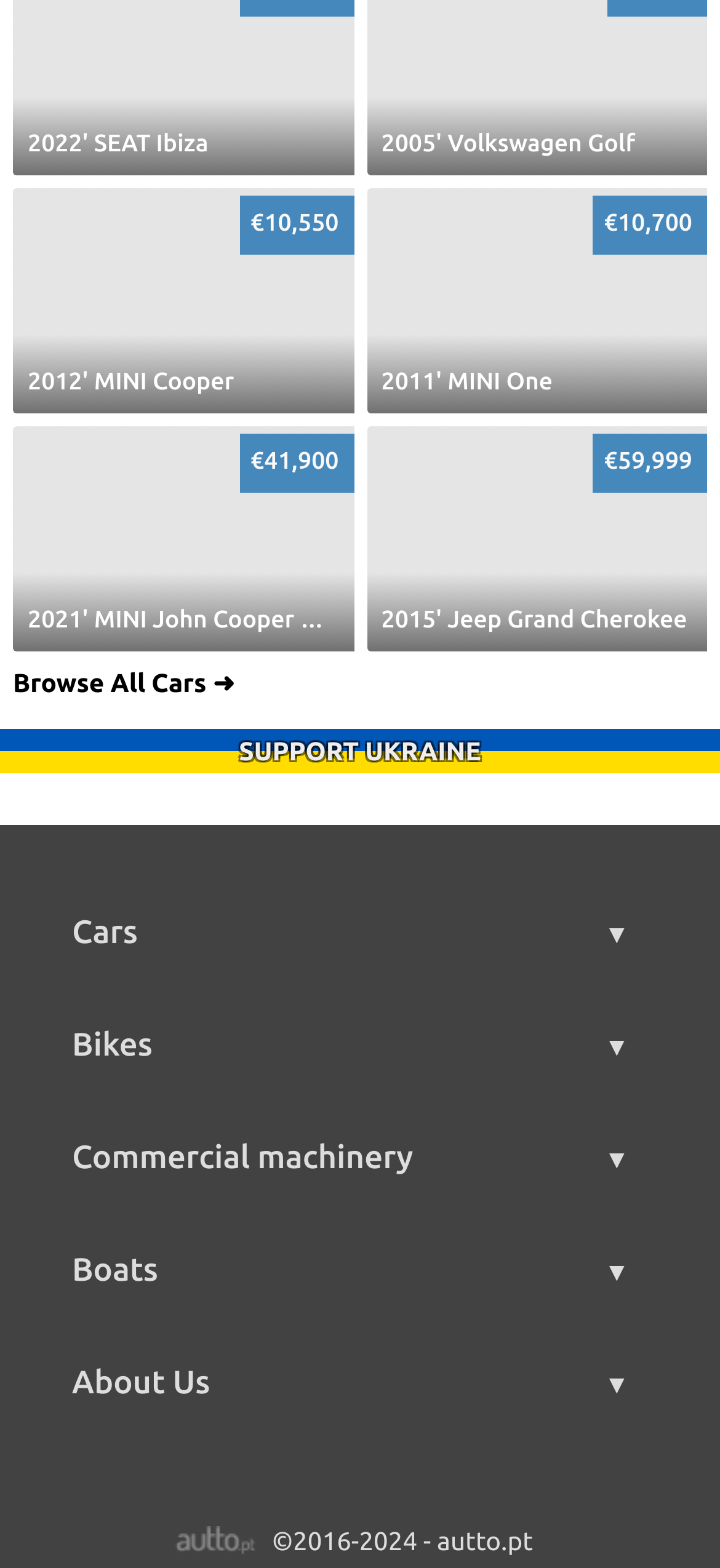What is the copyright year range of the website?
Give a detailed and exhaustive answer to the question.

The copyright year range of the website can be found at the bottom of the webpage, where it is stated '©2016-2024 - autto.pt'.